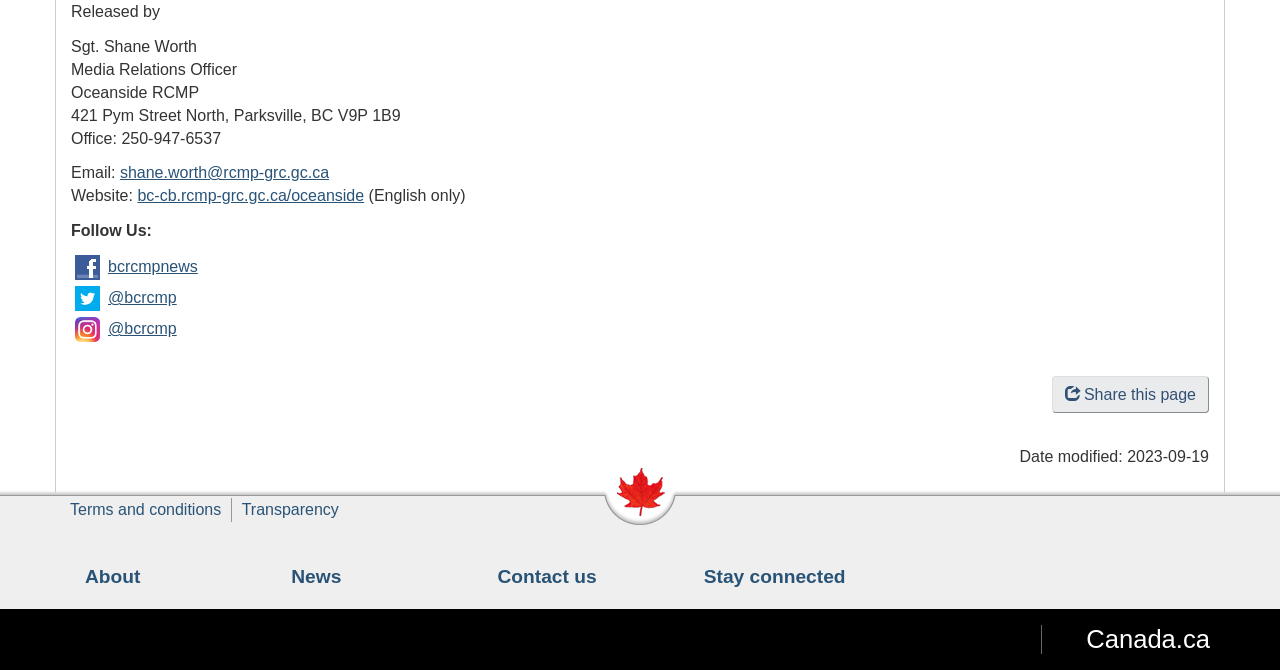When was the webpage last modified?
Please look at the screenshot and answer using one word or phrase.

2023-09-19